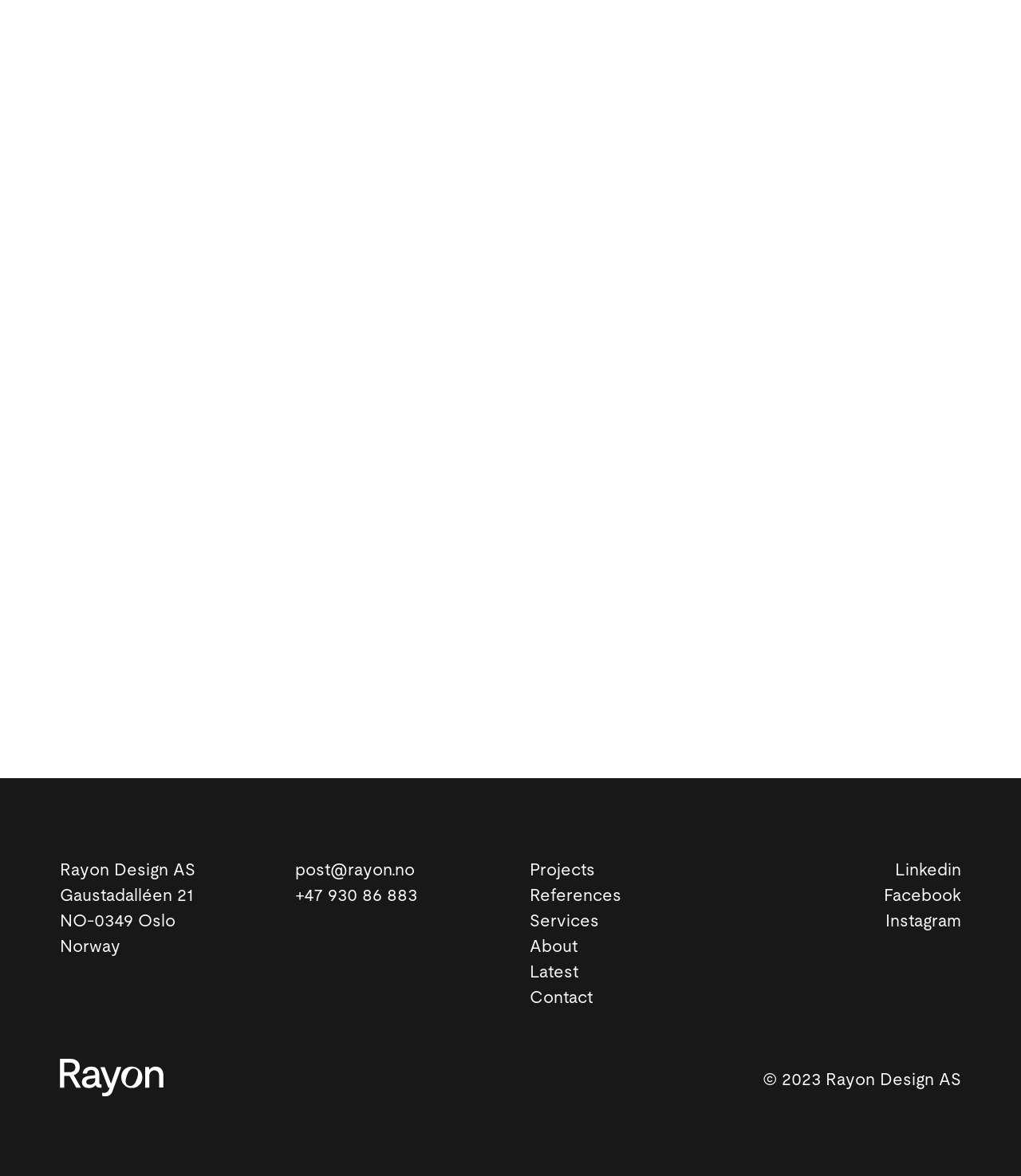Please examine the image and provide a detailed answer to the question: What is the company's contact email?

The company's contact email can be found in the footer section of the webpage, where it is listed along with the company's address and phone number.